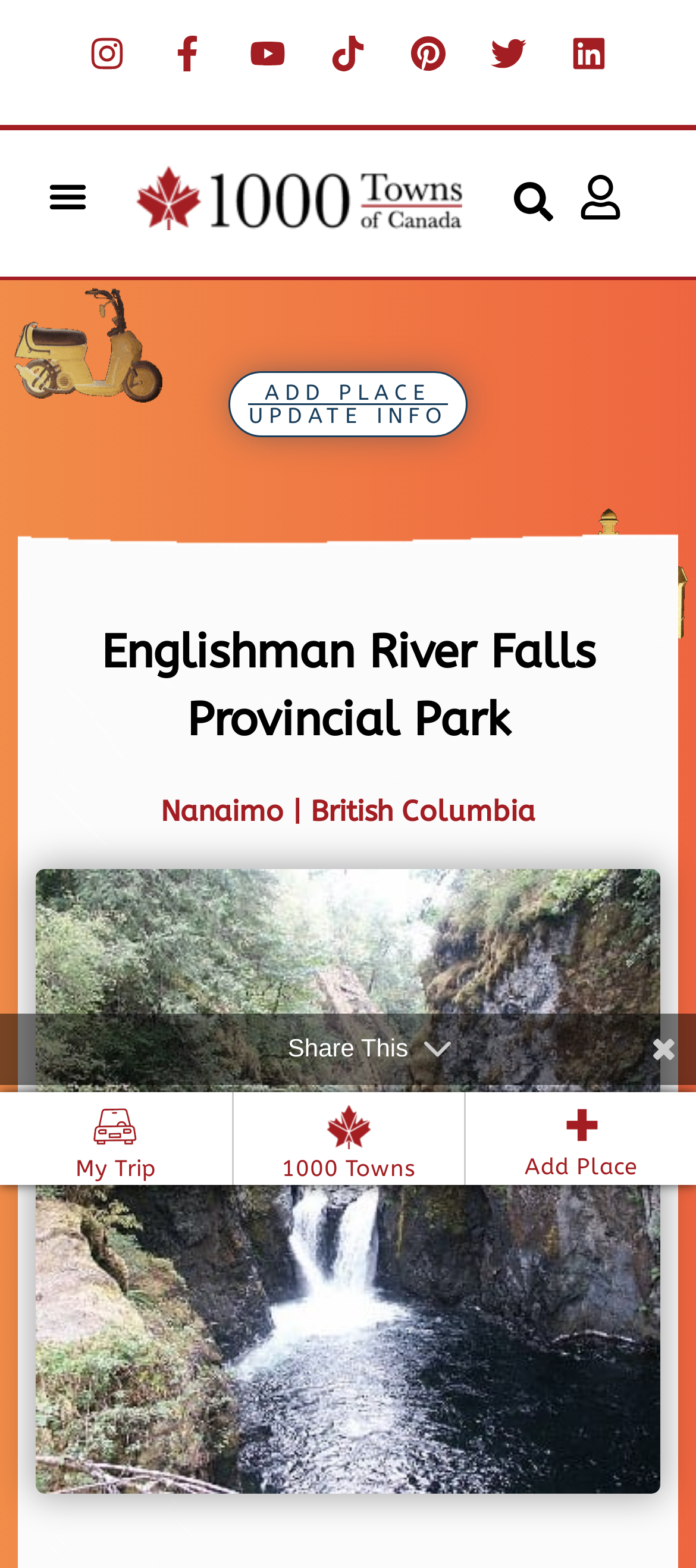Determine the bounding box coordinates for the clickable element required to fulfill the instruction: "Visit Nanaimo | British Columbia". Provide the coordinates as four float numbers between 0 and 1, i.e., [left, top, right, bottom].

[0.231, 0.506, 0.769, 0.528]